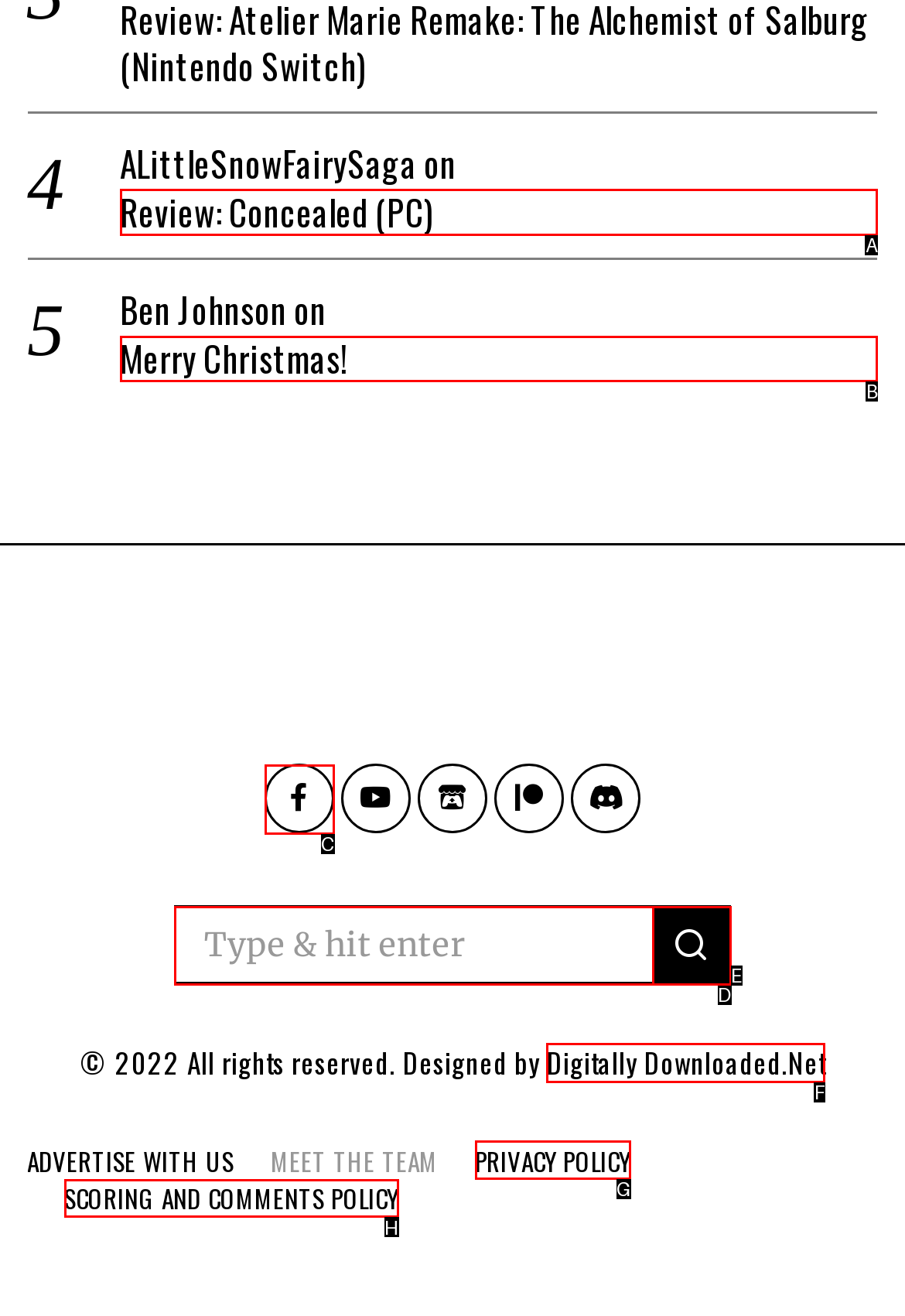Identify the appropriate lettered option to execute the following task: Check out Concealed review
Respond with the letter of the selected choice.

A